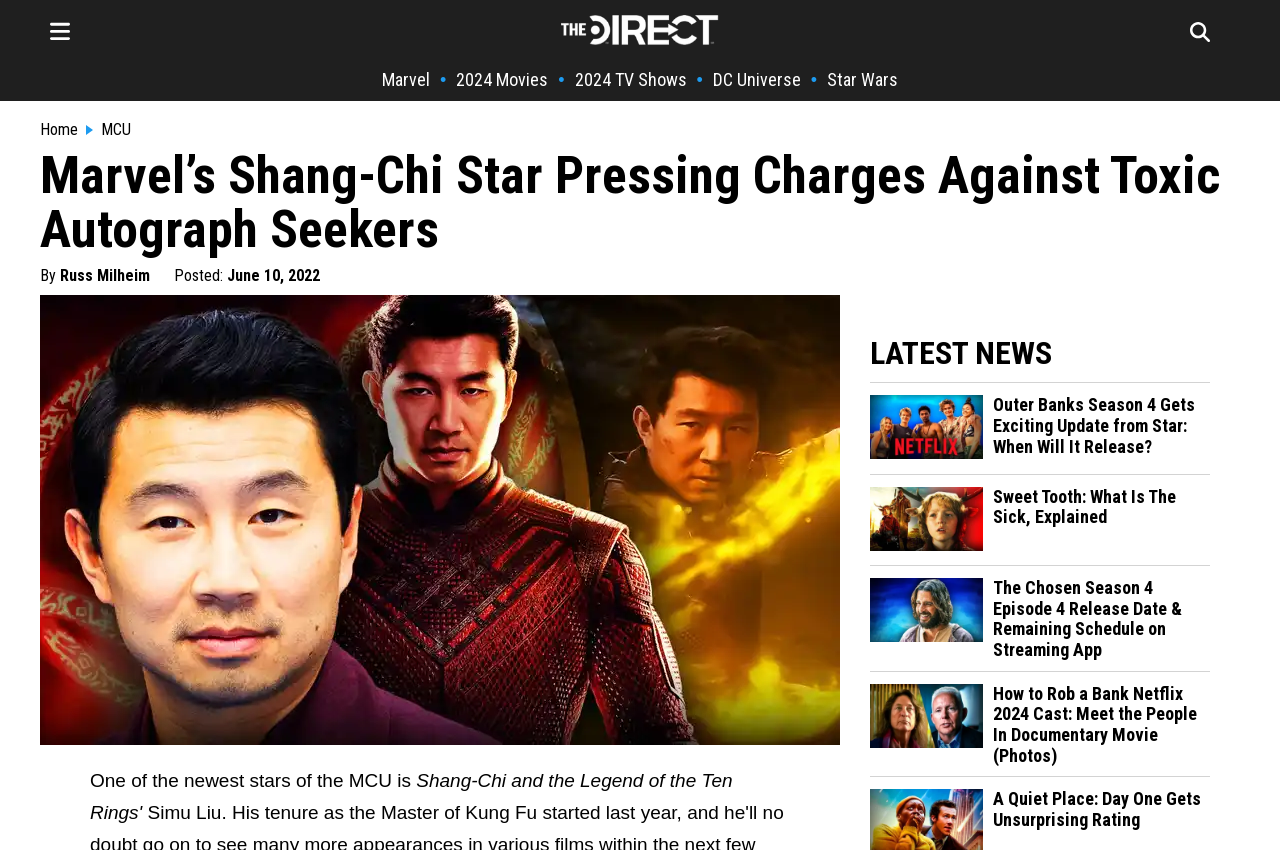Identify the bounding box coordinates of the clickable region to carry out the given instruction: "Check the latest news".

[0.68, 0.395, 0.945, 0.438]